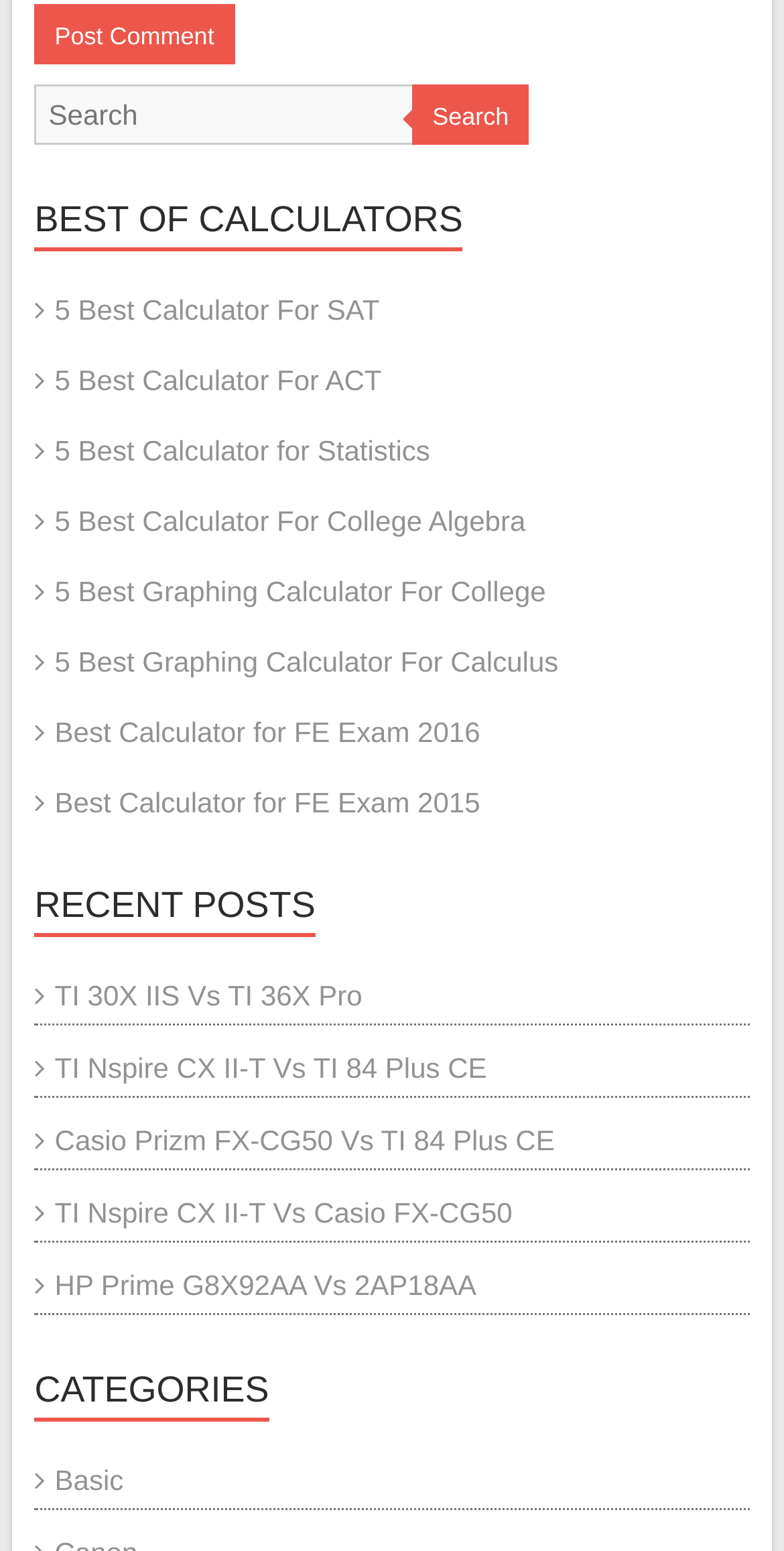Identify the bounding box coordinates of the element that should be clicked to fulfill this task: "Browse the Basic category". The coordinates should be provided as four float numbers between 0 and 1, i.e., [left, top, right, bottom].

[0.044, 0.944, 0.157, 0.965]